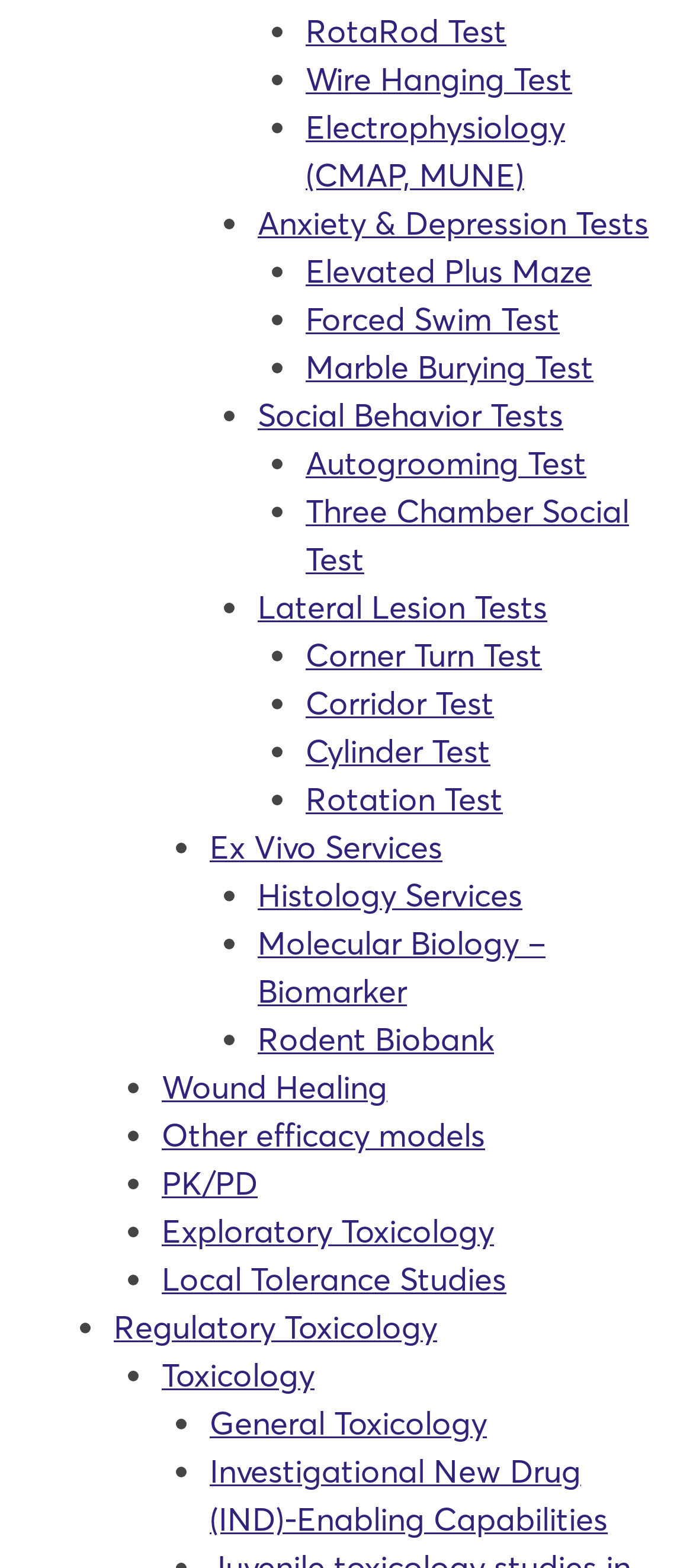Provide the bounding box coordinates of the area you need to click to execute the following instruction: "Learn about Ex Vivo Services".

[0.303, 0.528, 0.638, 0.554]